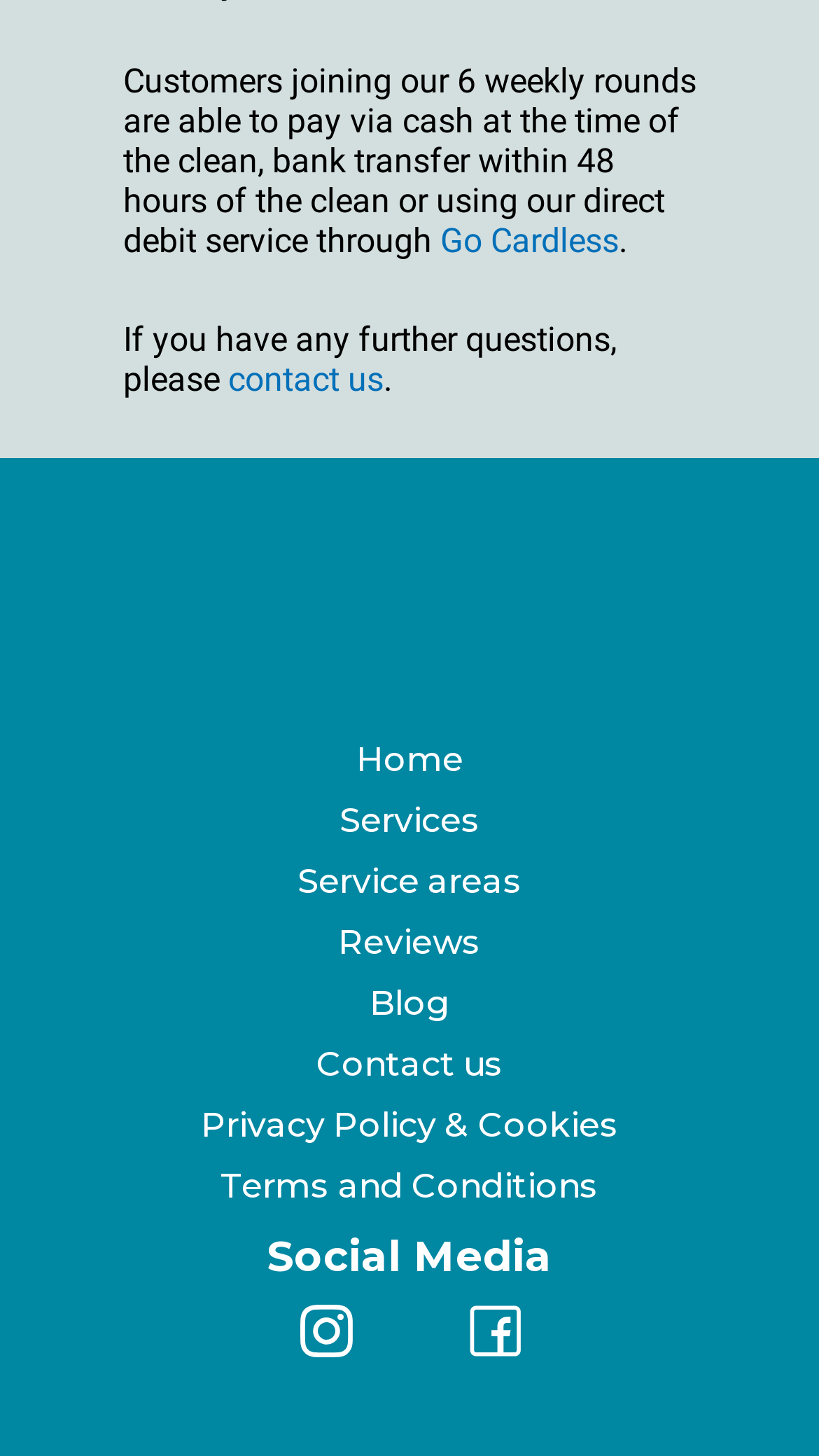Determine the bounding box coordinates of the clickable element to complete this instruction: "Read Reviews". Provide the coordinates in the format of four float numbers between 0 and 1, [left, top, right, bottom].

[0.413, 0.634, 0.587, 0.661]